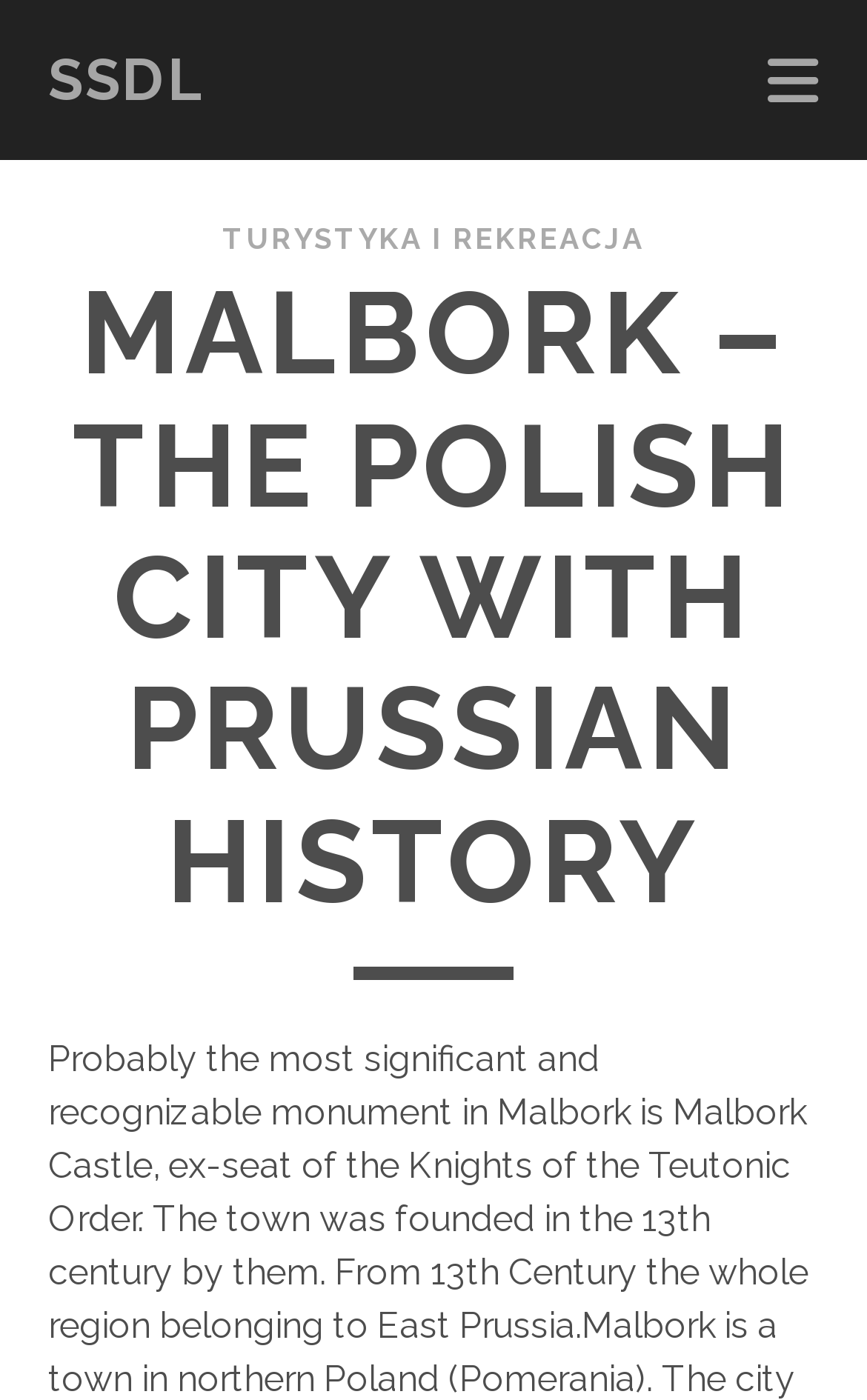Find and provide the bounding box coordinates for the UI element described with: "Turystyka i rekreacja".

[0.257, 0.159, 0.743, 0.183]